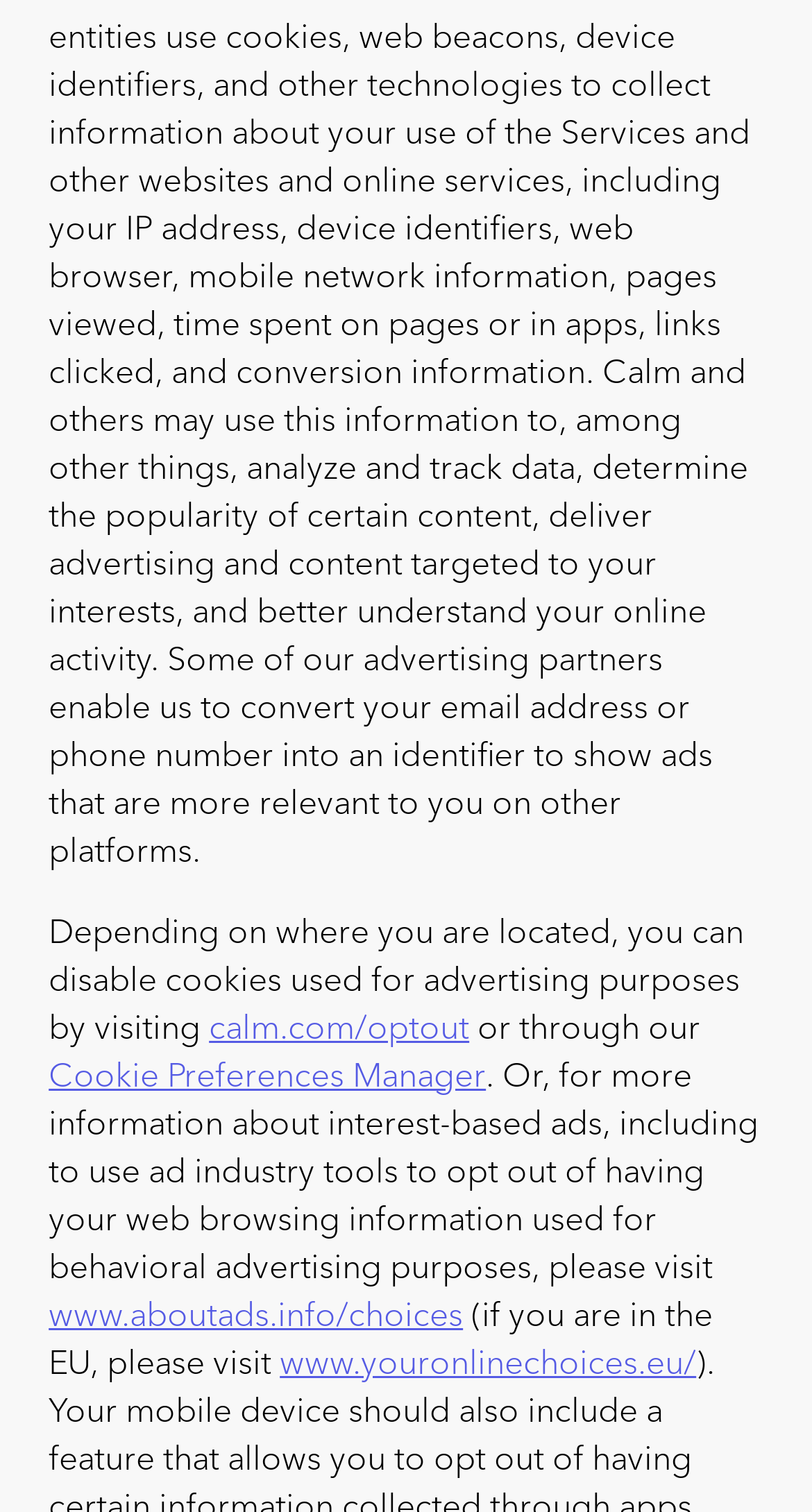What is the website for opting out of interest-based ads in the EU?
Using the image provided, answer with just one word or phrase.

www.youronlinechoices.eu/